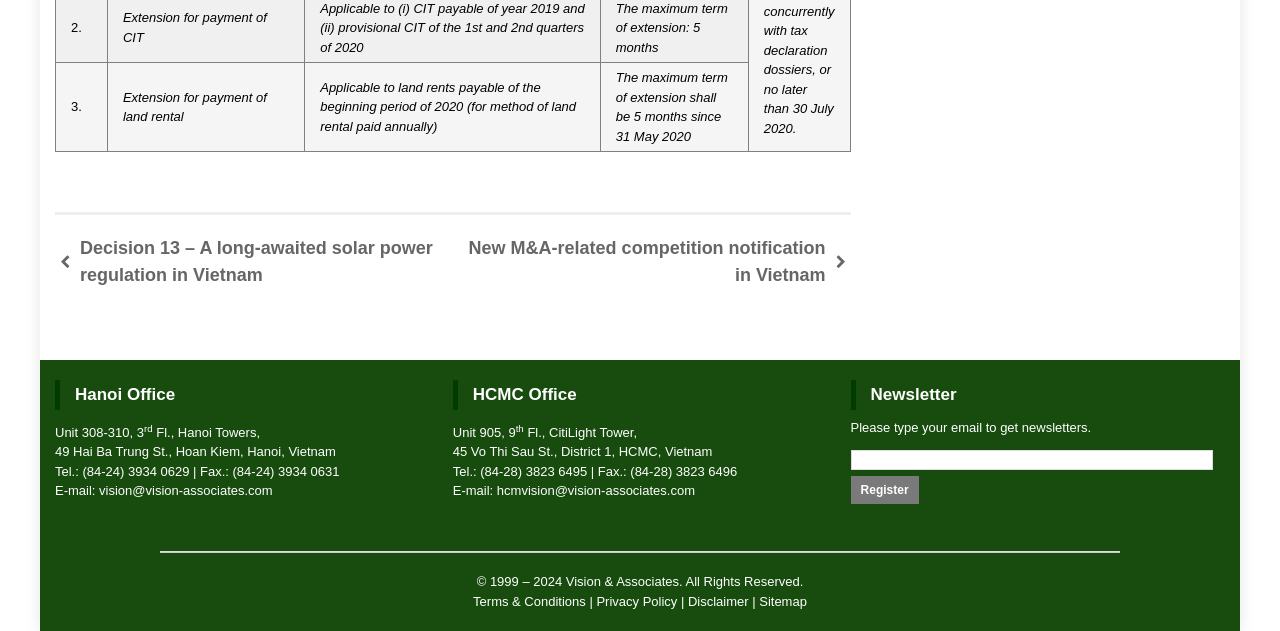Find the bounding box coordinates corresponding to the UI element with the description: "hcmvision@vision-associates.com". The coordinates should be formatted as [left, top, right, bottom], with values as floats between 0 and 1.

[0.388, 0.766, 0.543, 0.79]